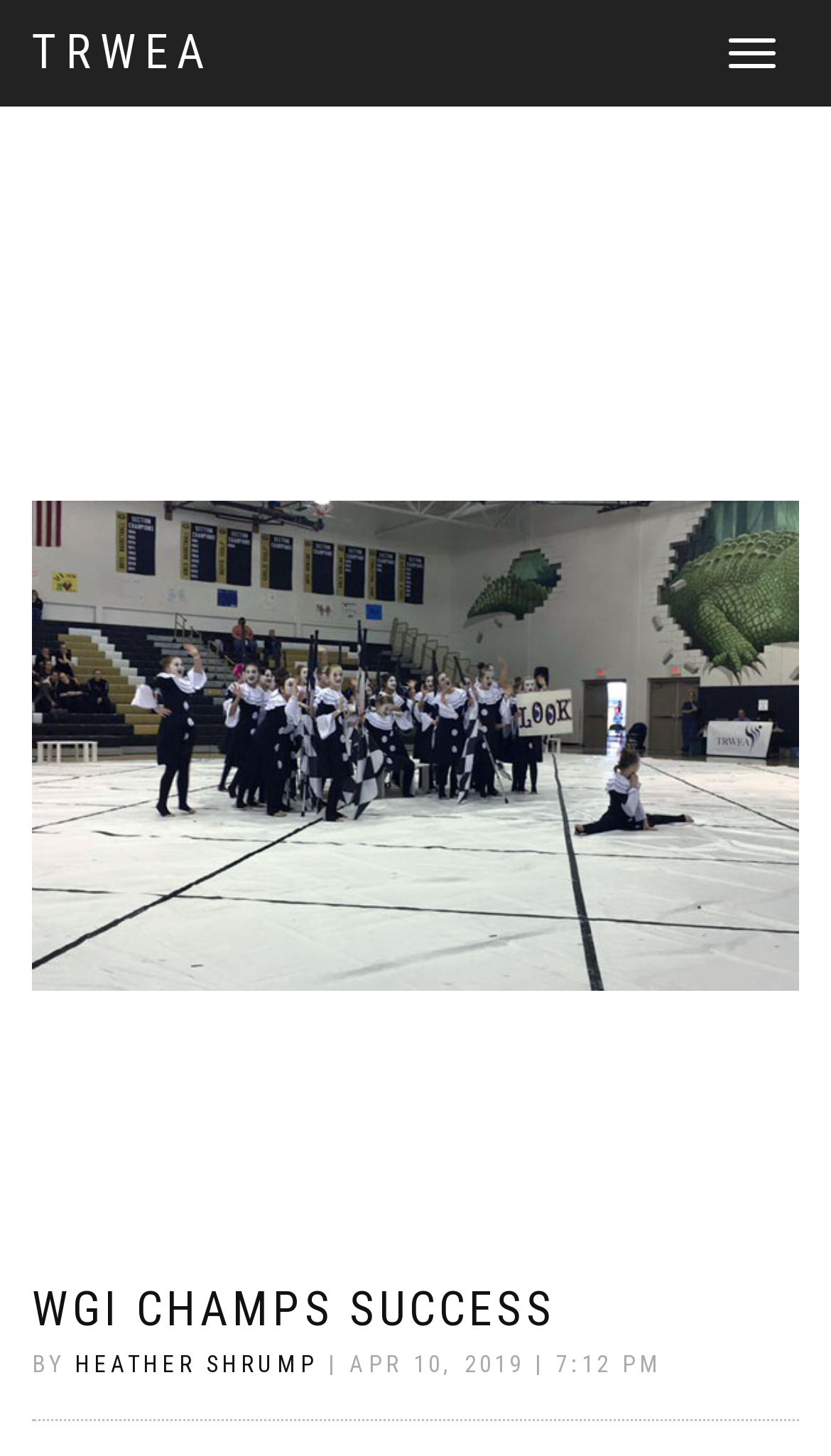Please provide a one-word or short phrase answer to the question:
Who wrote the article?

HEATHER SHRUMP